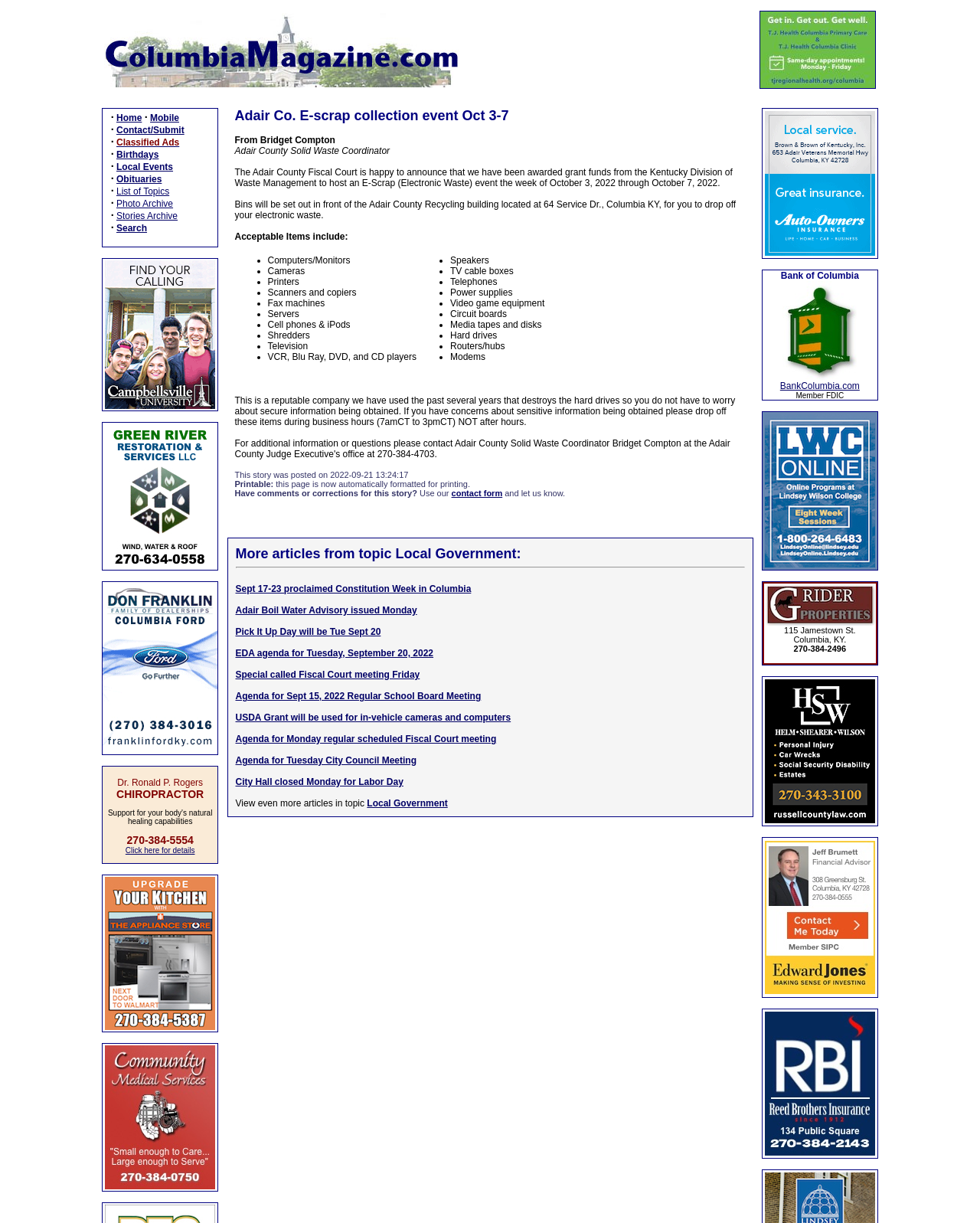Given the element description: "services & consulting", predict the bounding box coordinates of the UI element it refers to, using four float numbers between 0 and 1, i.e., [left, top, right, bottom].

None